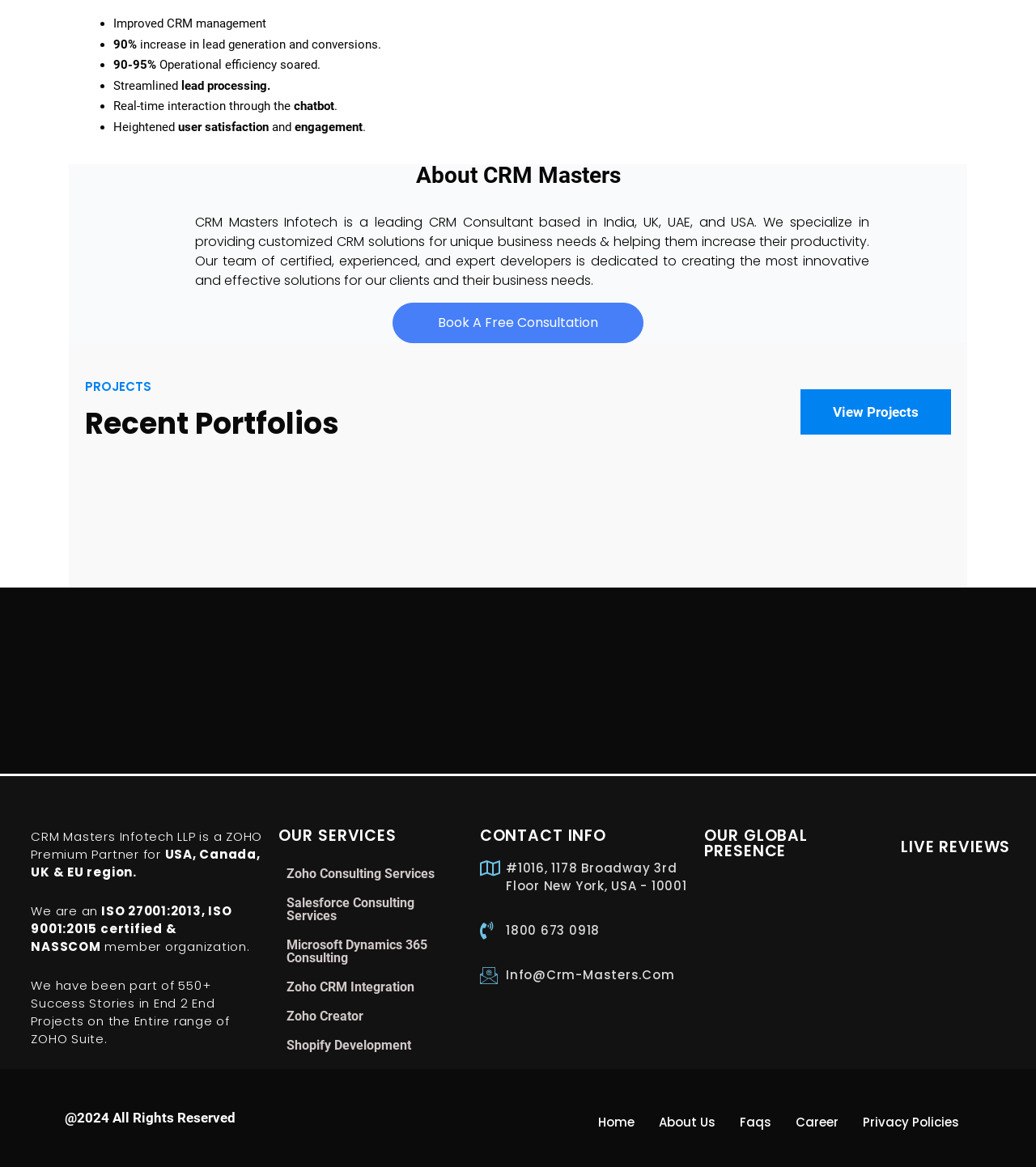Determine the bounding box coordinates for the area you should click to complete the following instruction: "Click on CONTACT US".

None